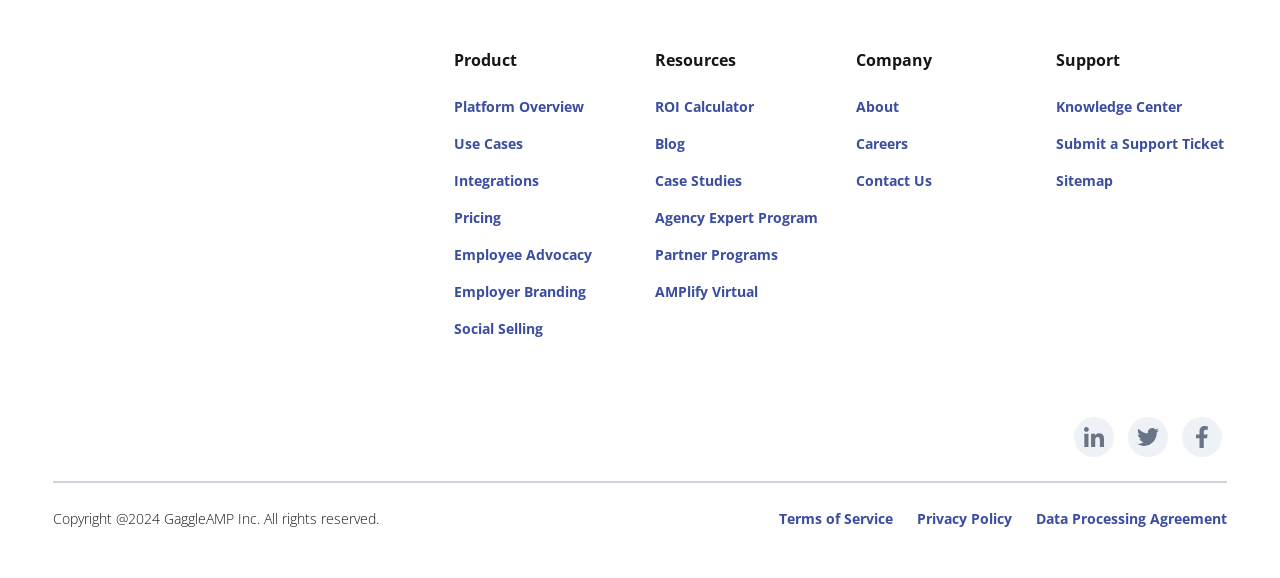How many social media links are there at the bottom right corner?
Refer to the image and provide a detailed answer to the question.

There are three social media links located at the bottom right corner of the webpage, each represented by an image.